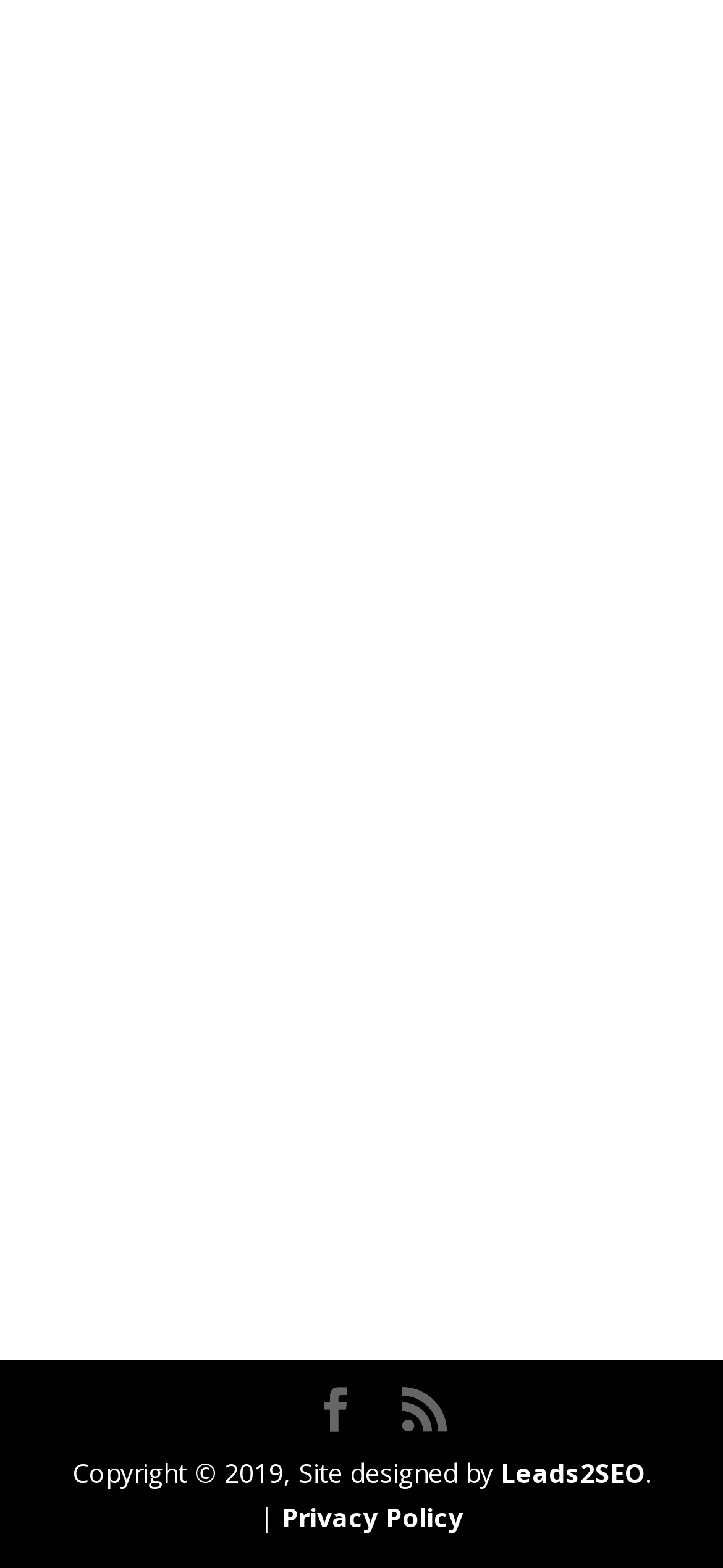Who designed the website?
Look at the image and answer with only one word or phrase.

Leads2SEO